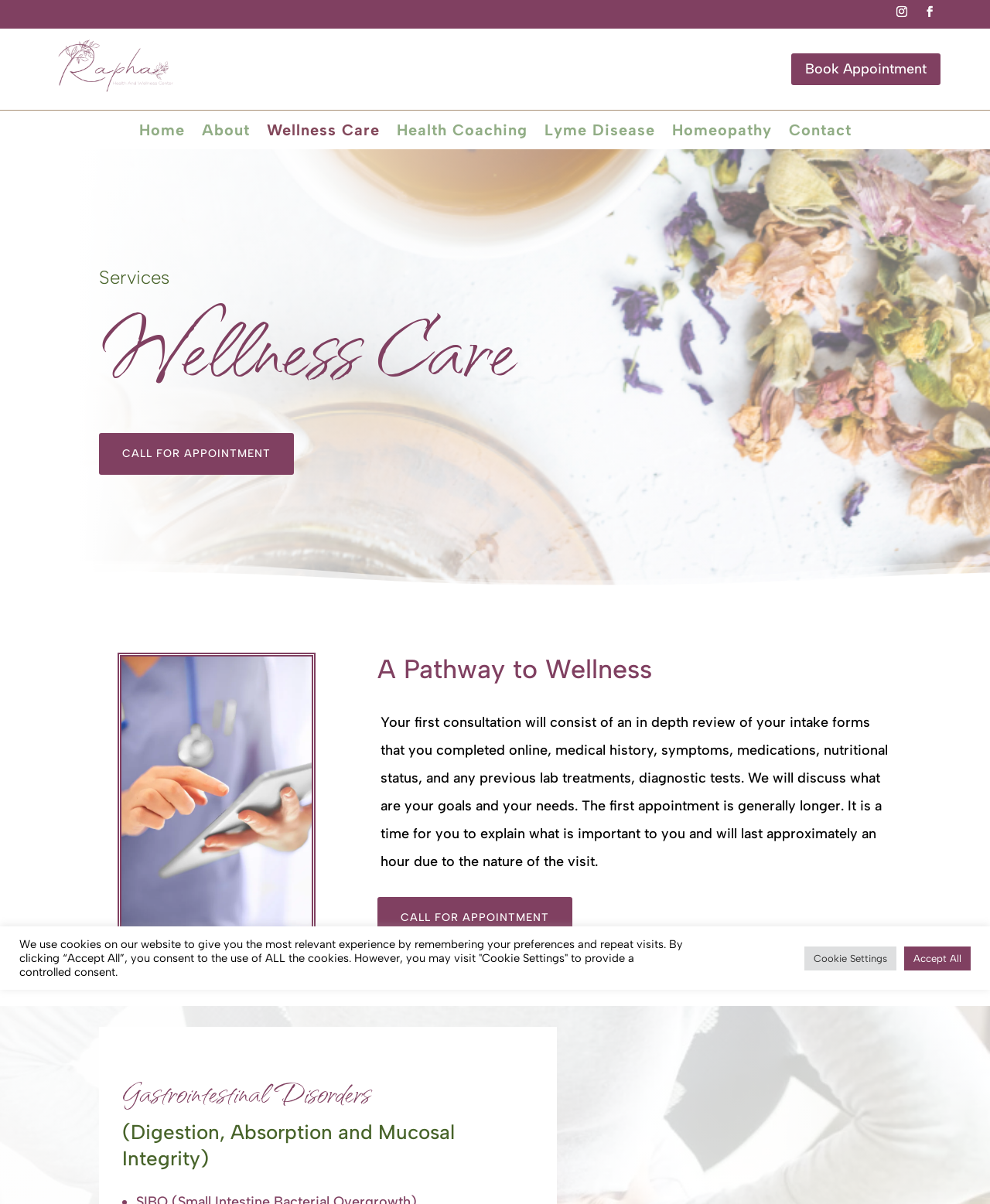Provide the bounding box coordinates for the UI element that is described as: "Call for Appointment".

[0.381, 0.745, 0.578, 0.78]